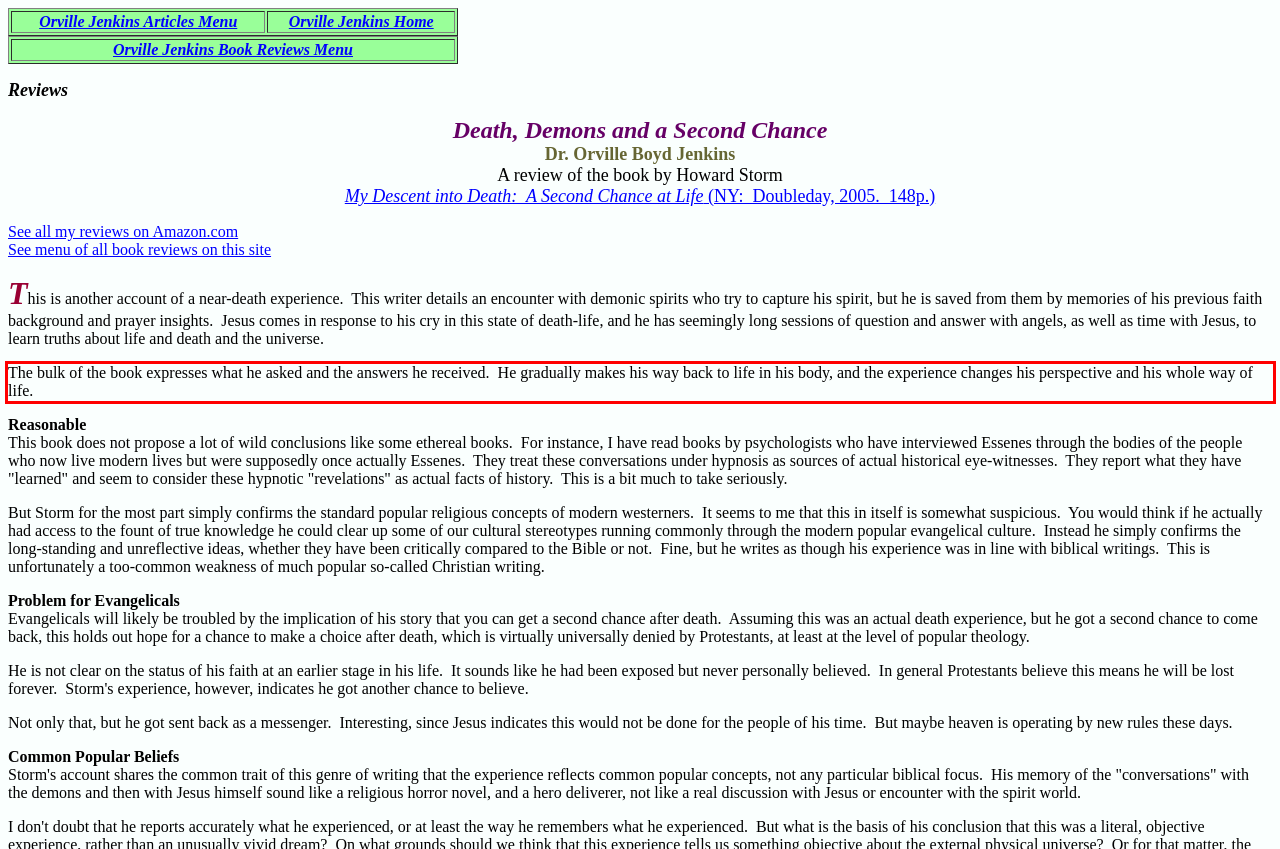With the provided screenshot of a webpage, locate the red bounding box and perform OCR to extract the text content inside it.

The bulk of the book expresses what he asked and the answers he received. He gradually makes his way back to life in his body, and the experience changes his perspective and his whole way of life.